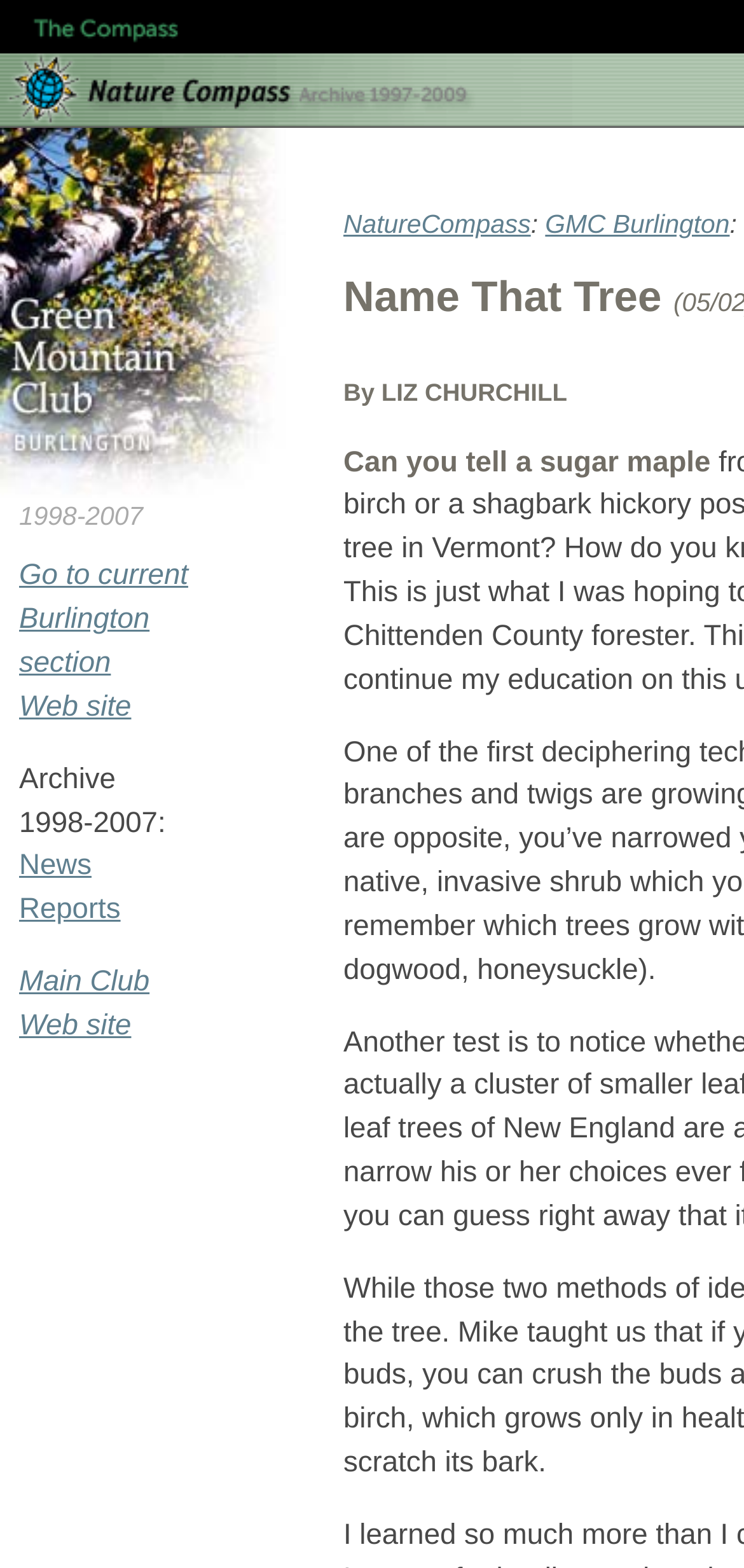Show the bounding box coordinates of the region that should be clicked to follow the instruction: "Go to The Nature of Place home."

[0.003, 0.016, 0.644, 0.037]